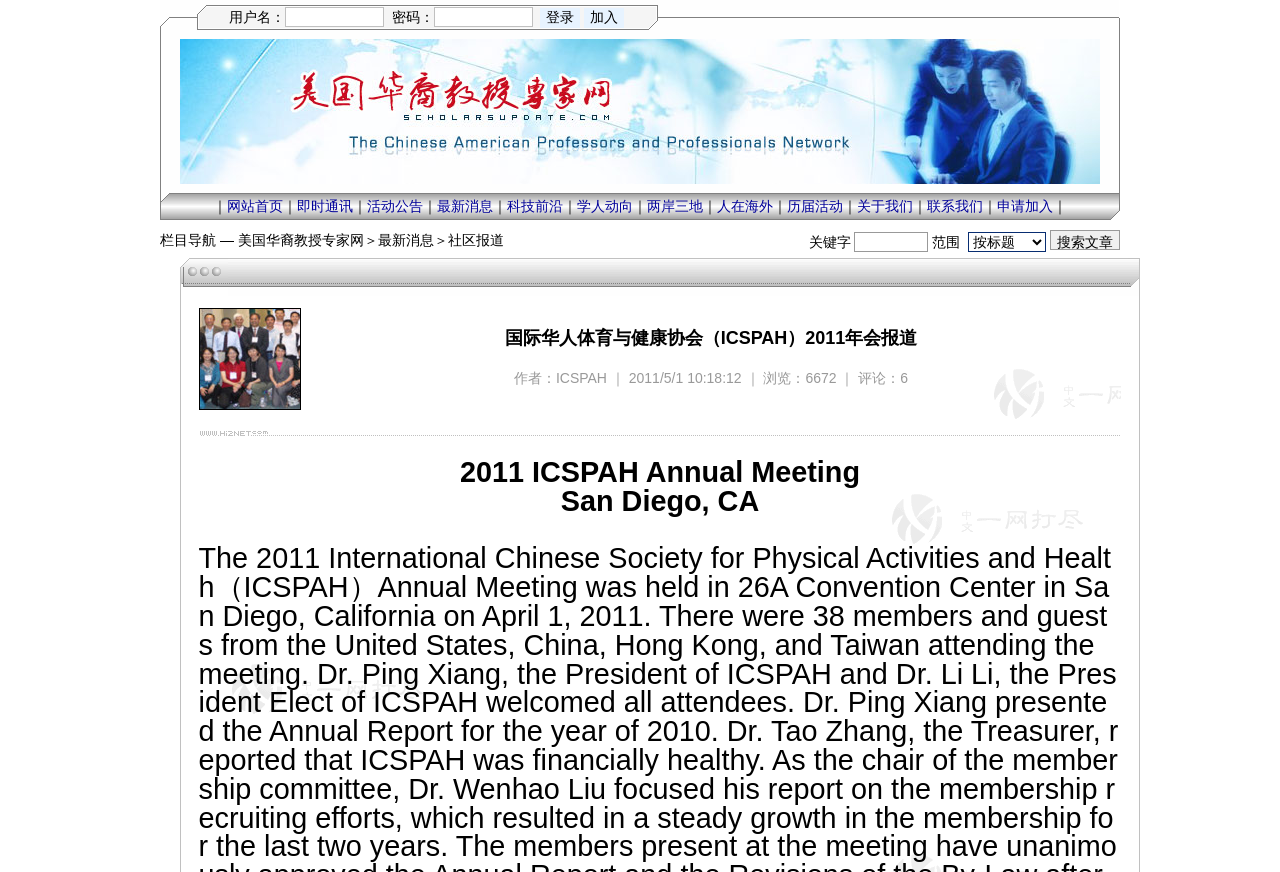Create an in-depth description of the webpage, covering main sections.

The webpage is divided into several sections. At the top, there is a login section with two text boxes for username and password, and two buttons for login and registration. Below this section, there is a navigation menu with multiple links, including "网站首页", "即时通讯", "活动公告", and others.

Below the navigation menu, there is a section with a title "栏目导航" and three links: "美国华裔教授专家网", "最新消息", and "社区报道". Next to this section, there is a search box with a text box, a combo box, and a button to search articles.

The main content of the webpage is divided into two columns. The left column has a narrow width and contains an image. The right column is wider and contains a block of text, but the exact content is not specified.

At the bottom of the webpage, there is a footer section with multiple links, including "网站首页", "即时通讯", "活动公告", and others, which is similar to the navigation menu at the top.